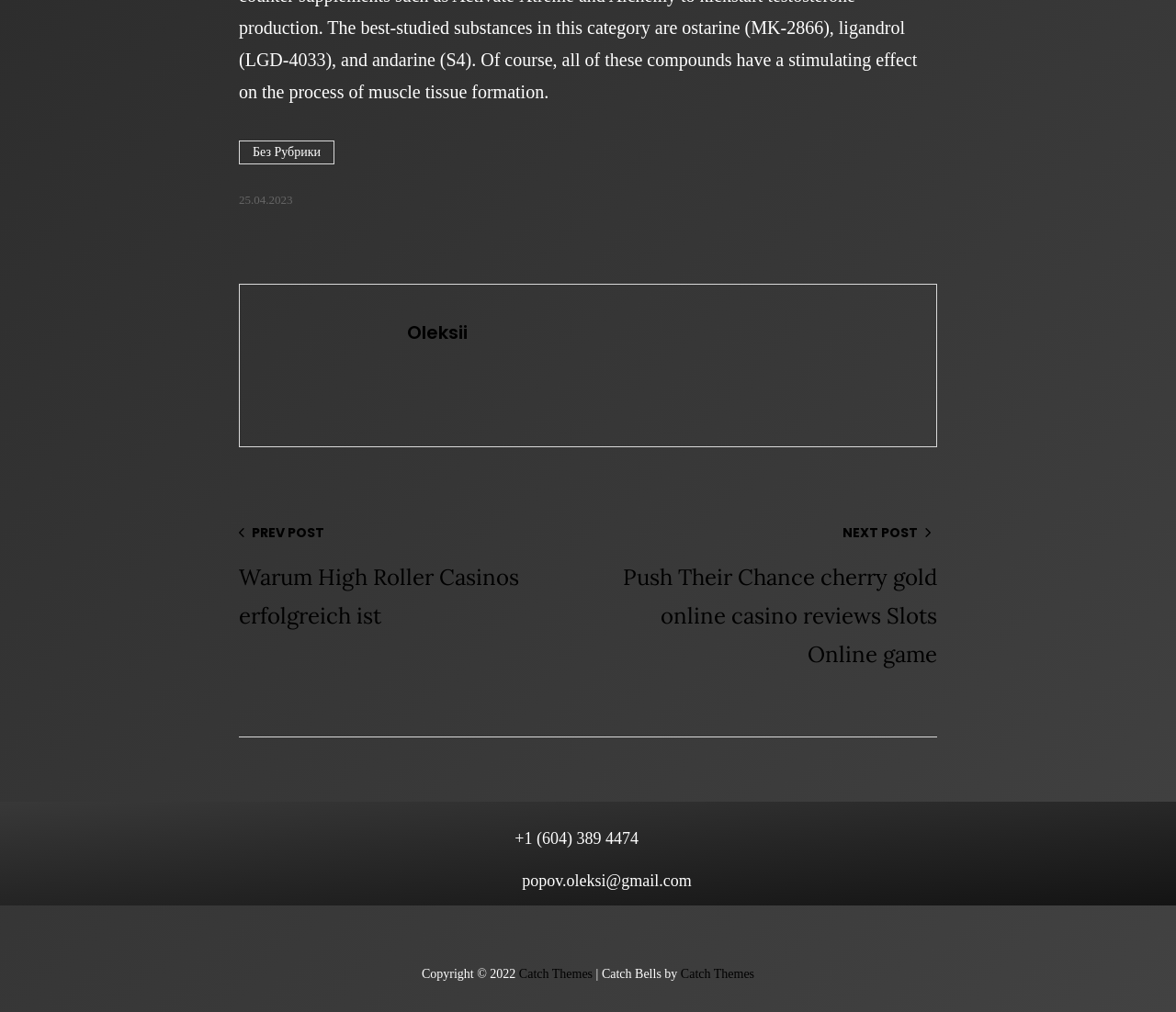Determine the bounding box coordinates for the clickable element to execute this instruction: "View next post". Provide the coordinates as four float numbers between 0 and 1, i.e., [left, top, right, bottom].

[0.509, 0.517, 0.797, 0.661]